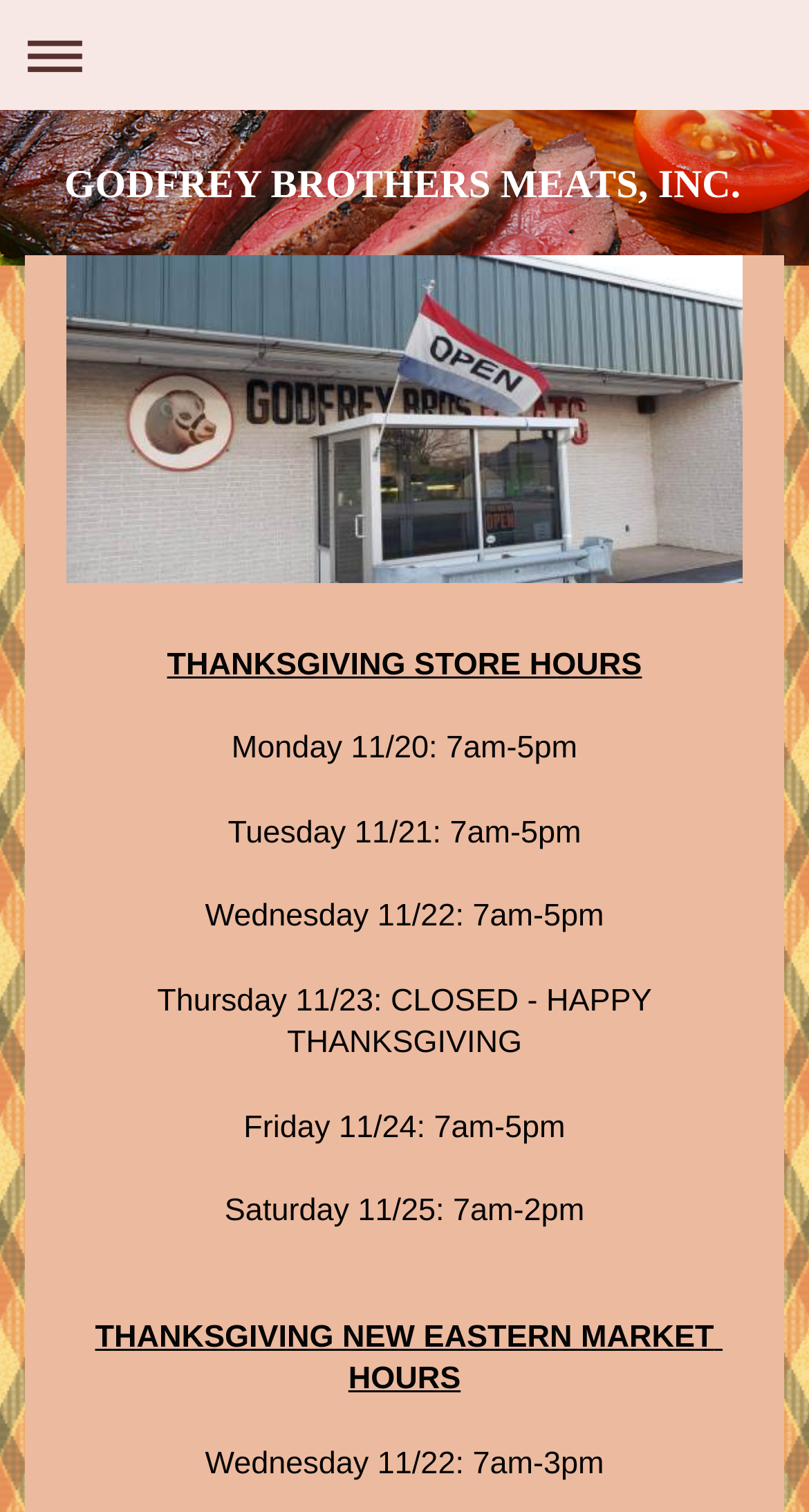Describe the webpage in detail, including text, images, and layout.

The webpage is for Godfrey Bros. Meats, a local butcher and market in York, PA. At the top left corner, there is a navigation link to expand or collapse the navigation menu. Next to it, there is a logo with the text "GODFREY BROTHERS MEATS, INC." in a horizontal layout.

Below the logo, there is a prominent section announcing the store's Thanksgiving hours. The title "THANKSGIVING STORE HOURS" is displayed prominently, followed by a list of hours for each day from Monday, November 20 to Saturday, November 25. The hours are listed in a vertical layout, with each day's hours displayed on a separate line.

Further down the page, there is another section with the title "THANKSGIVING NEW EASTERN MARKET HOURS". This section has a single line of text announcing the hours for Wednesday, November 22.

There are no images on the page, but there is an SVG element, likely used for the logo or other graphical elements. The overall layout is simple and easy to read, with clear headings and concise text.